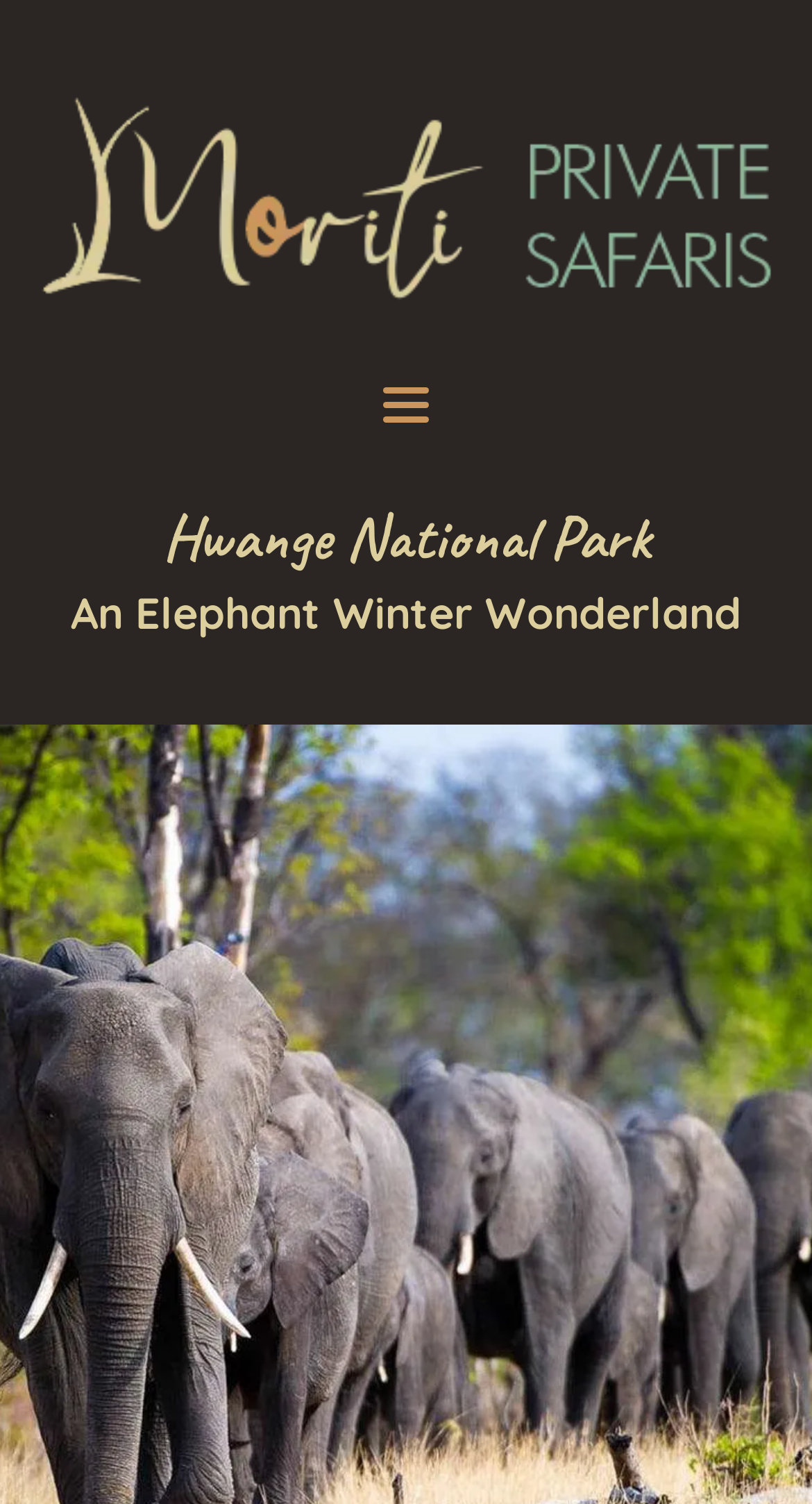Determine the bounding box coordinates of the UI element that matches the following description: "aria-label="Toggle mobile menu"". The coordinates should be four float numbers between 0 and 1 in the format [left, top, right, bottom].

[0.472, 0.258, 0.528, 0.282]